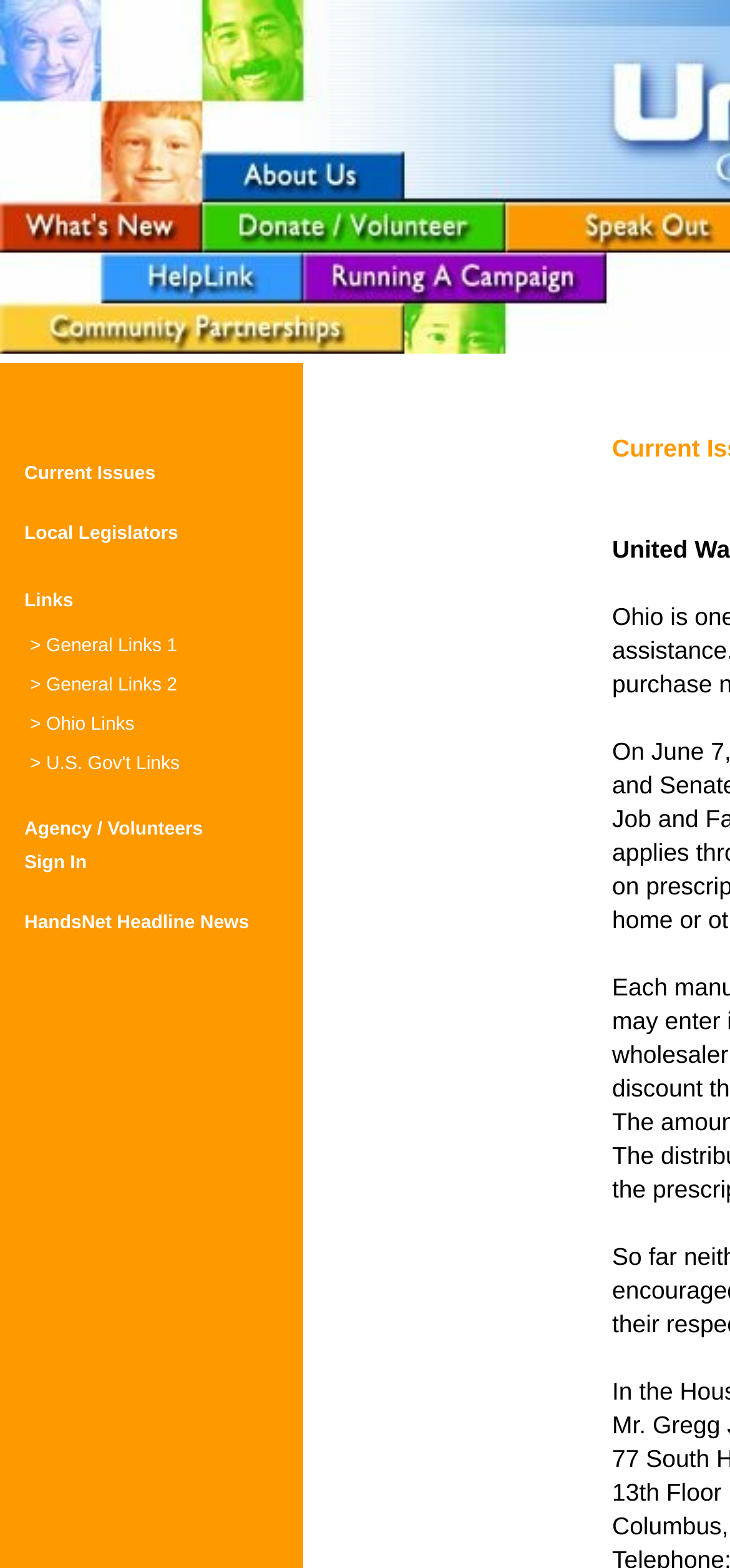Analyze the image and provide a detailed answer to the question: How many images are on this webpage?

There are two images on this webpage: one at the top left corner, and another at the top right corner. These images are likely used as logos or branding elements for the Dayton United Way organization.